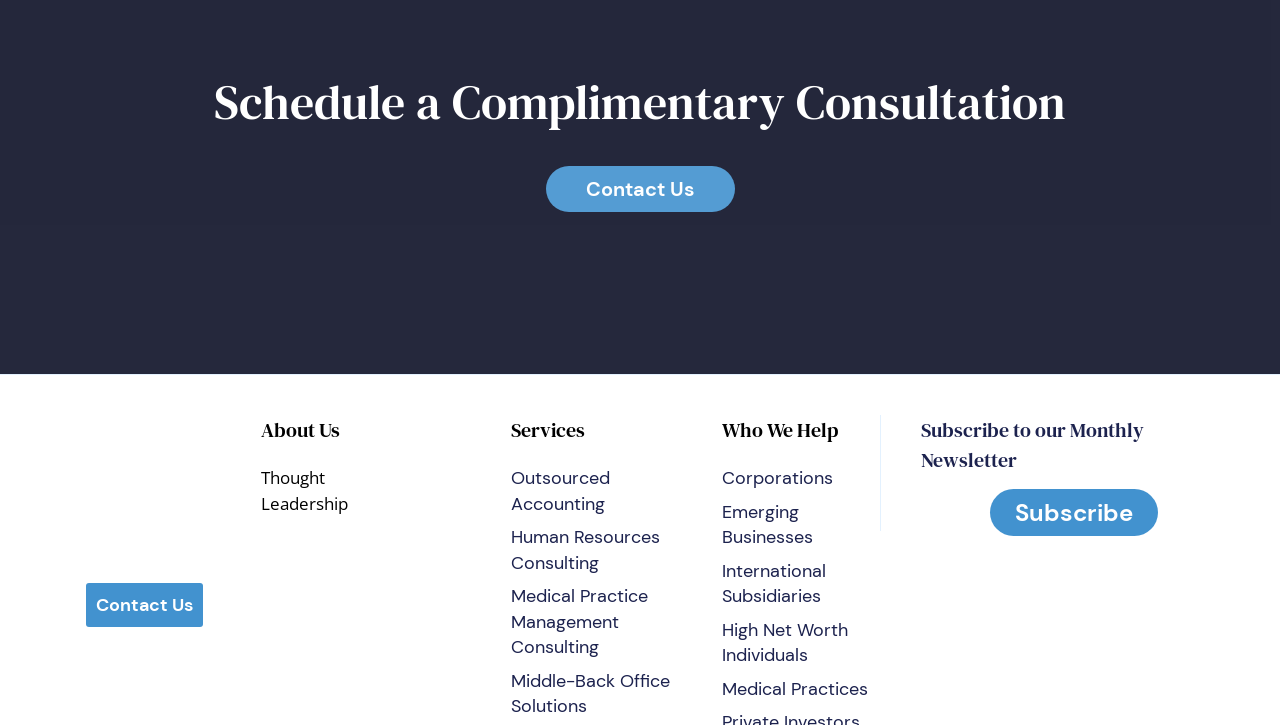Find and indicate the bounding box coordinates of the region you should select to follow the given instruction: "Subscribe to the monthly newsletter".

[0.774, 0.675, 0.905, 0.74]